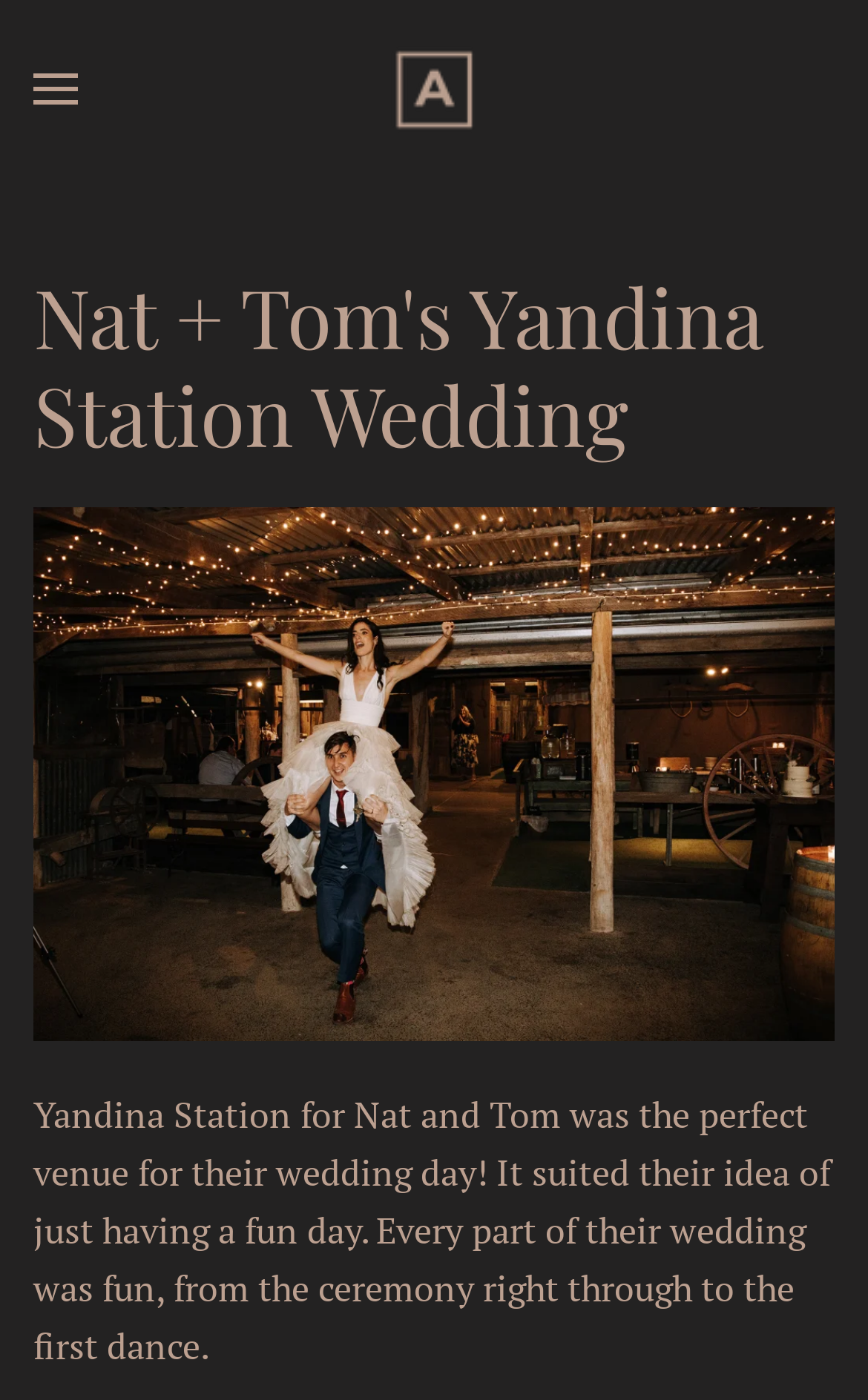Locate the UI element described by aria-label="Back to home" in the provided webpage screenshot. Return the bounding box coordinates in the format (top-left x, top-left y, bottom-right x, bottom-right y), ensuring all values are between 0 and 1.

[0.446, 0.0, 0.554, 0.127]